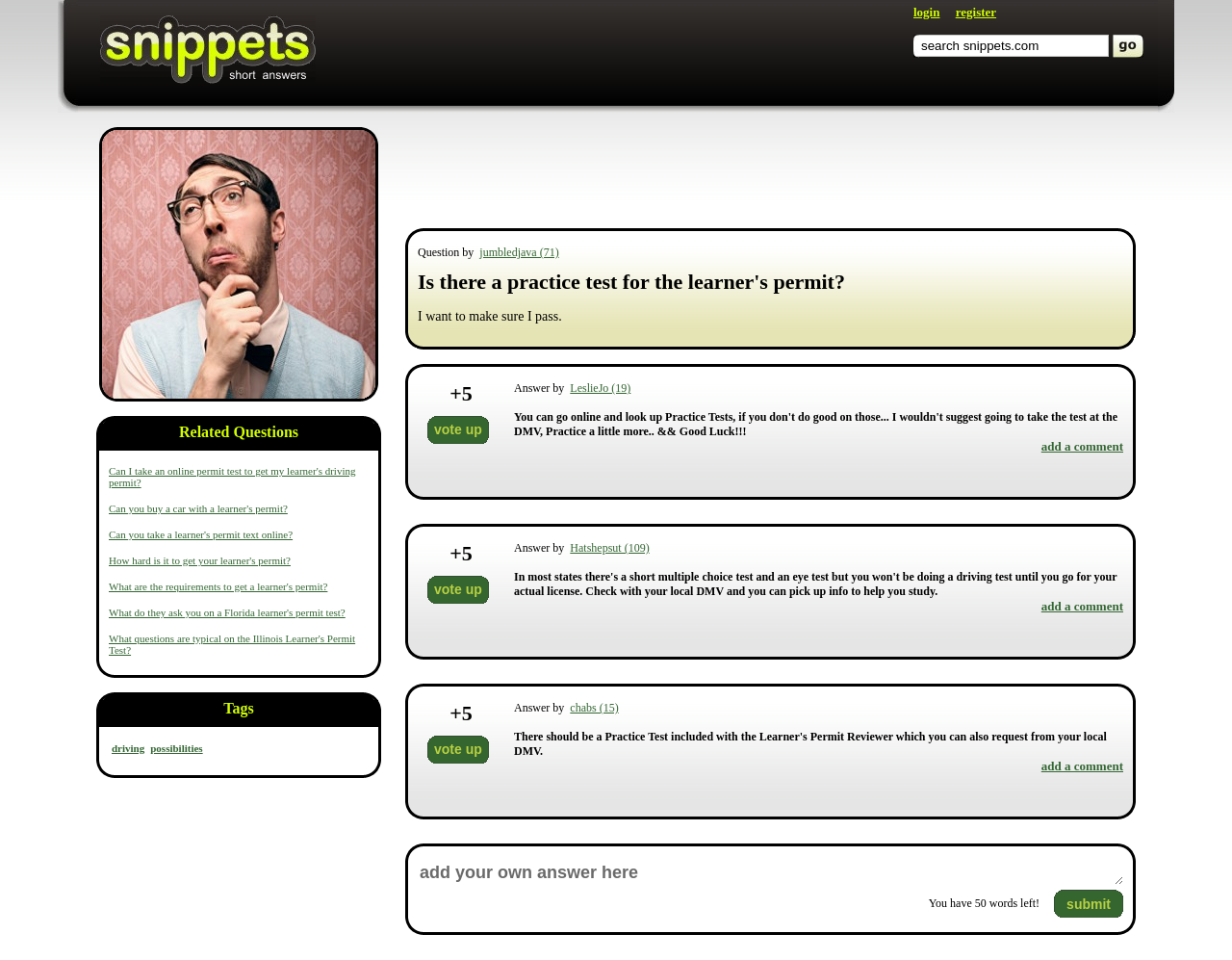Find the bounding box coordinates of the clickable area that will achieve the following instruction: "click on 'Can I take an online permit test to get my learner's driving permit?'".

[0.088, 0.484, 0.289, 0.509]